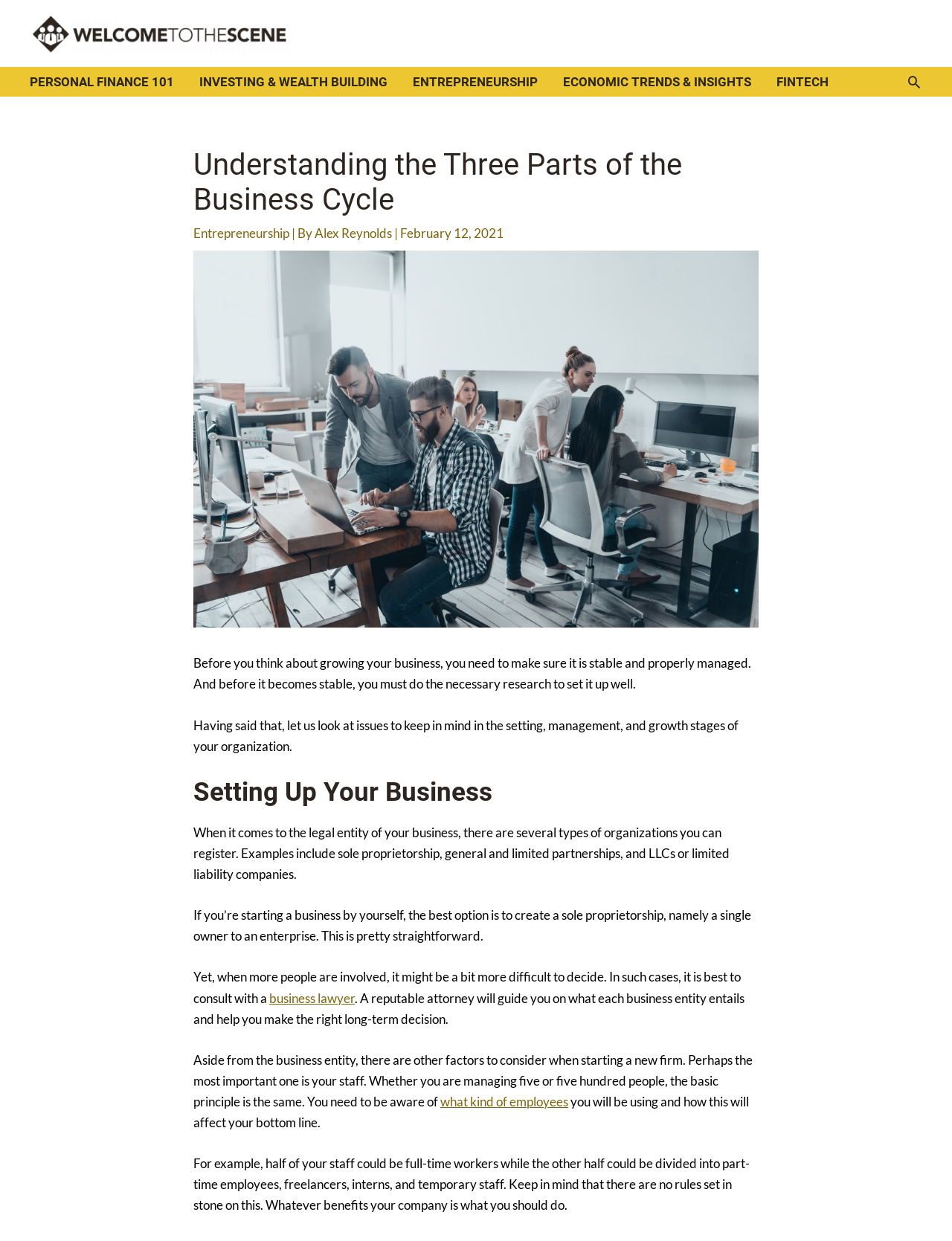For the following element description, predict the bounding box coordinates in the format (top-left x, top-left y, bottom-right x, bottom-right y). All values should be floating point numbers between 0 and 1. Description: Entrepreneurship

[0.203, 0.182, 0.304, 0.194]